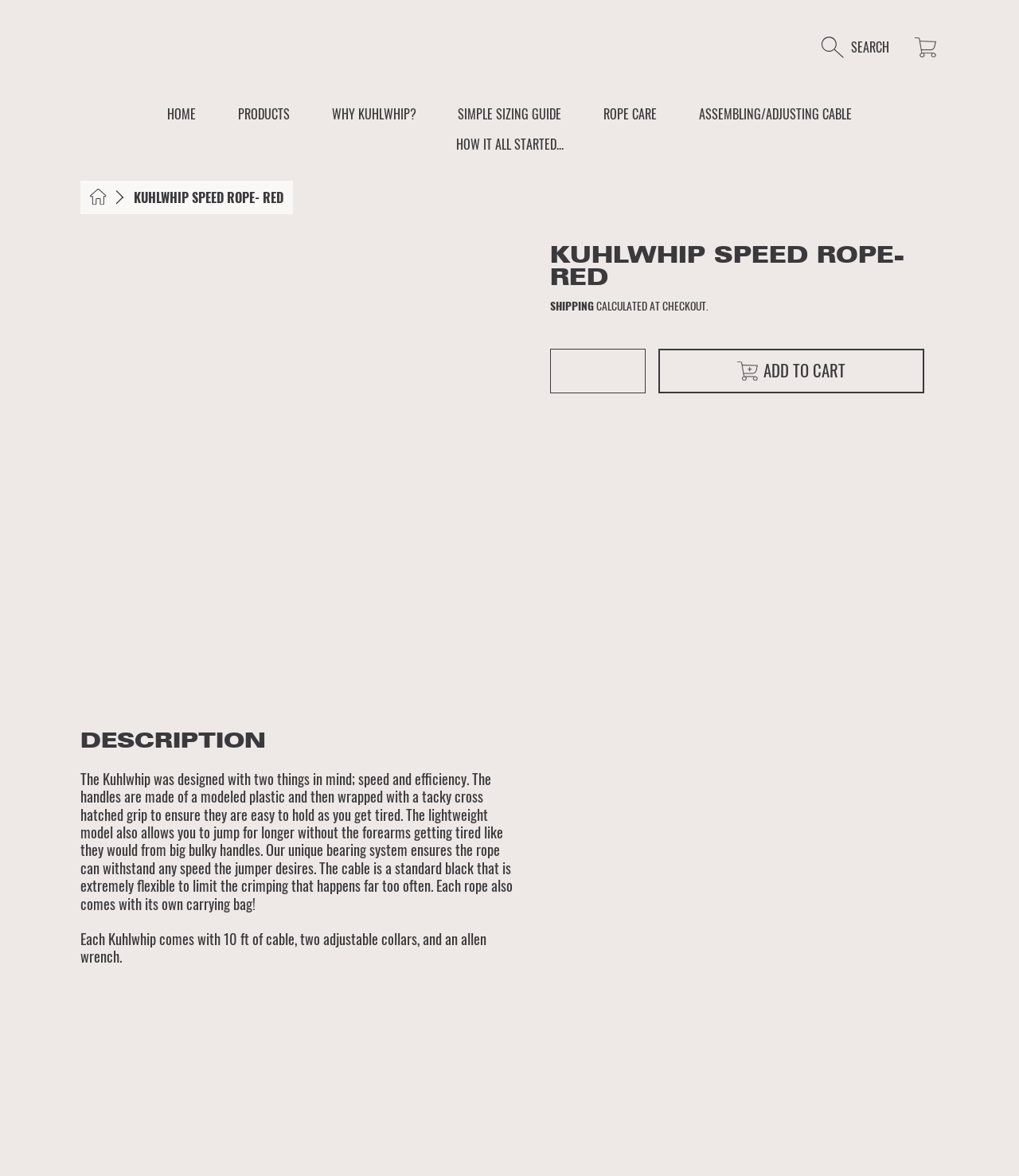Predict the bounding box of the UI element based on this description: "Add to cart".

[0.646, 0.296, 0.907, 0.334]